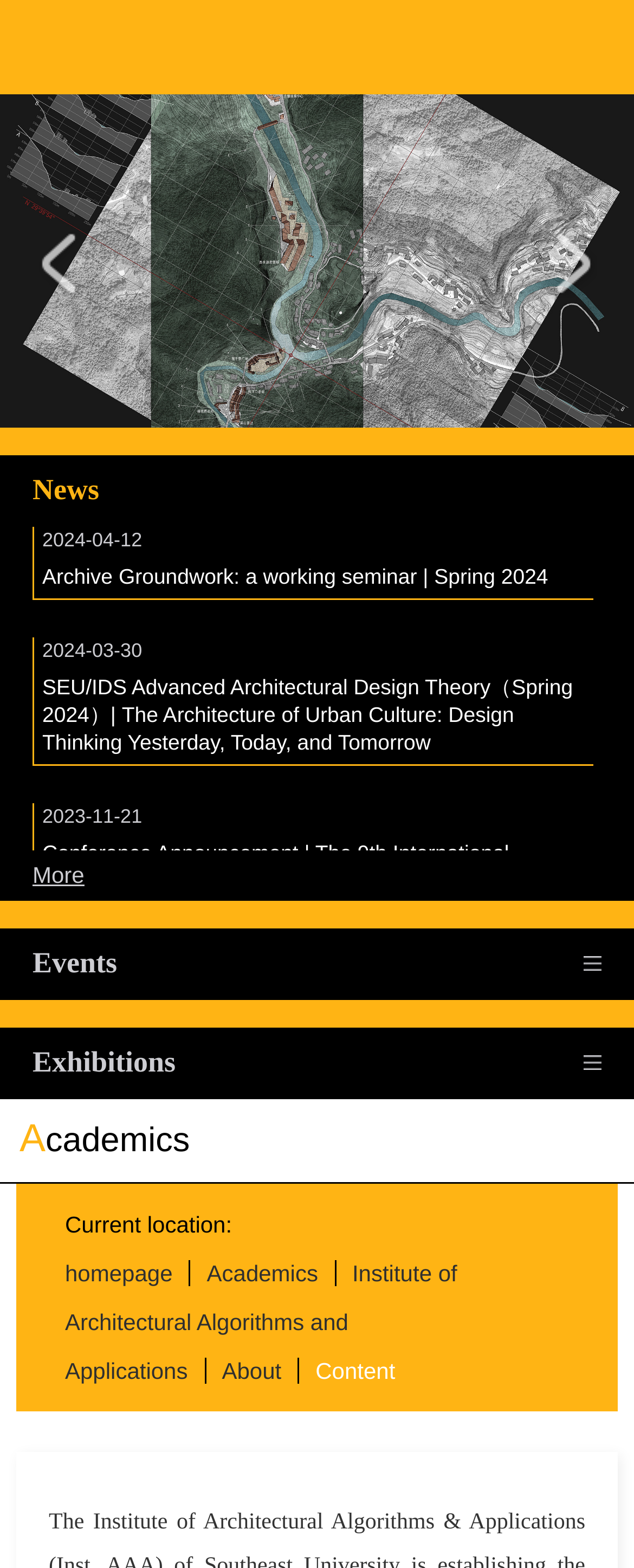Identify the bounding box coordinates of the specific part of the webpage to click to complete this instruction: "Enter your email".

None